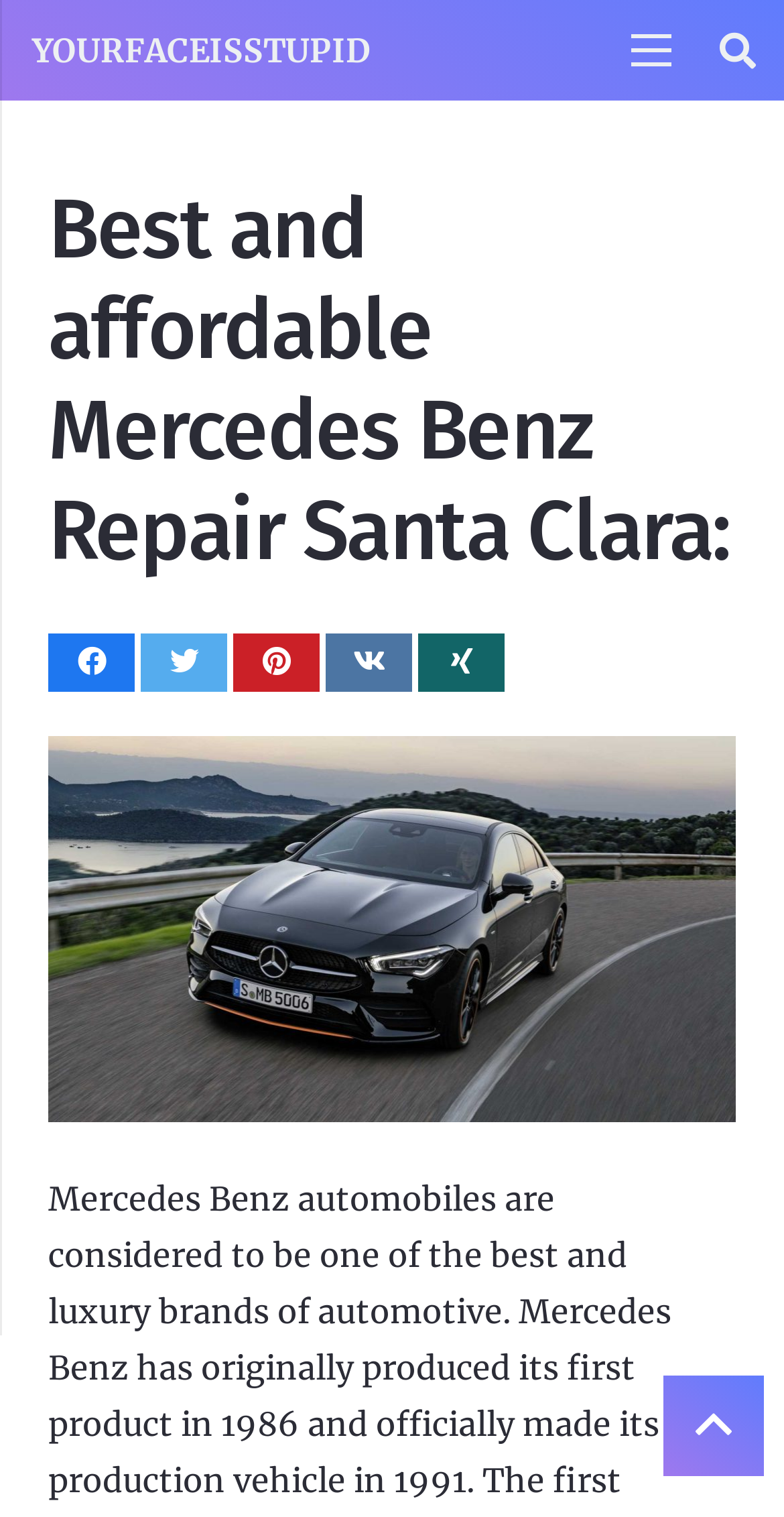Indicate the bounding box coordinates of the element that must be clicked to execute the instruction: "View Australian News Today". The coordinates should be given as four float numbers between 0 and 1, i.e., [left, top, right, bottom].

None